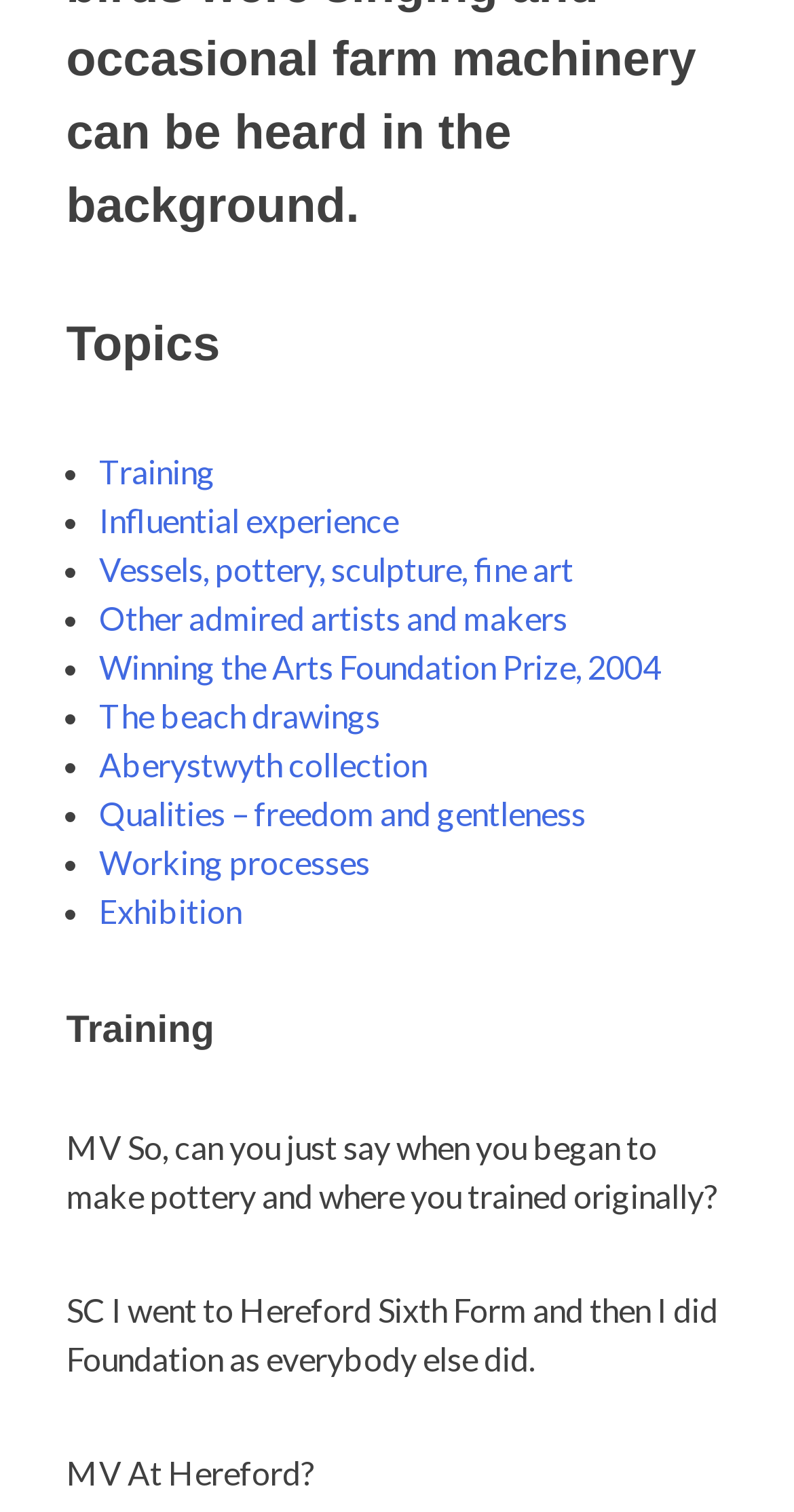Identify the bounding box for the given UI element using the description provided. Coordinates should be in the format (top-left x, top-left y, bottom-right x, bottom-right y) and must be between 0 and 1. Here is the description: Vessels, pottery, sculpture, fine art

[0.124, 0.363, 0.722, 0.389]